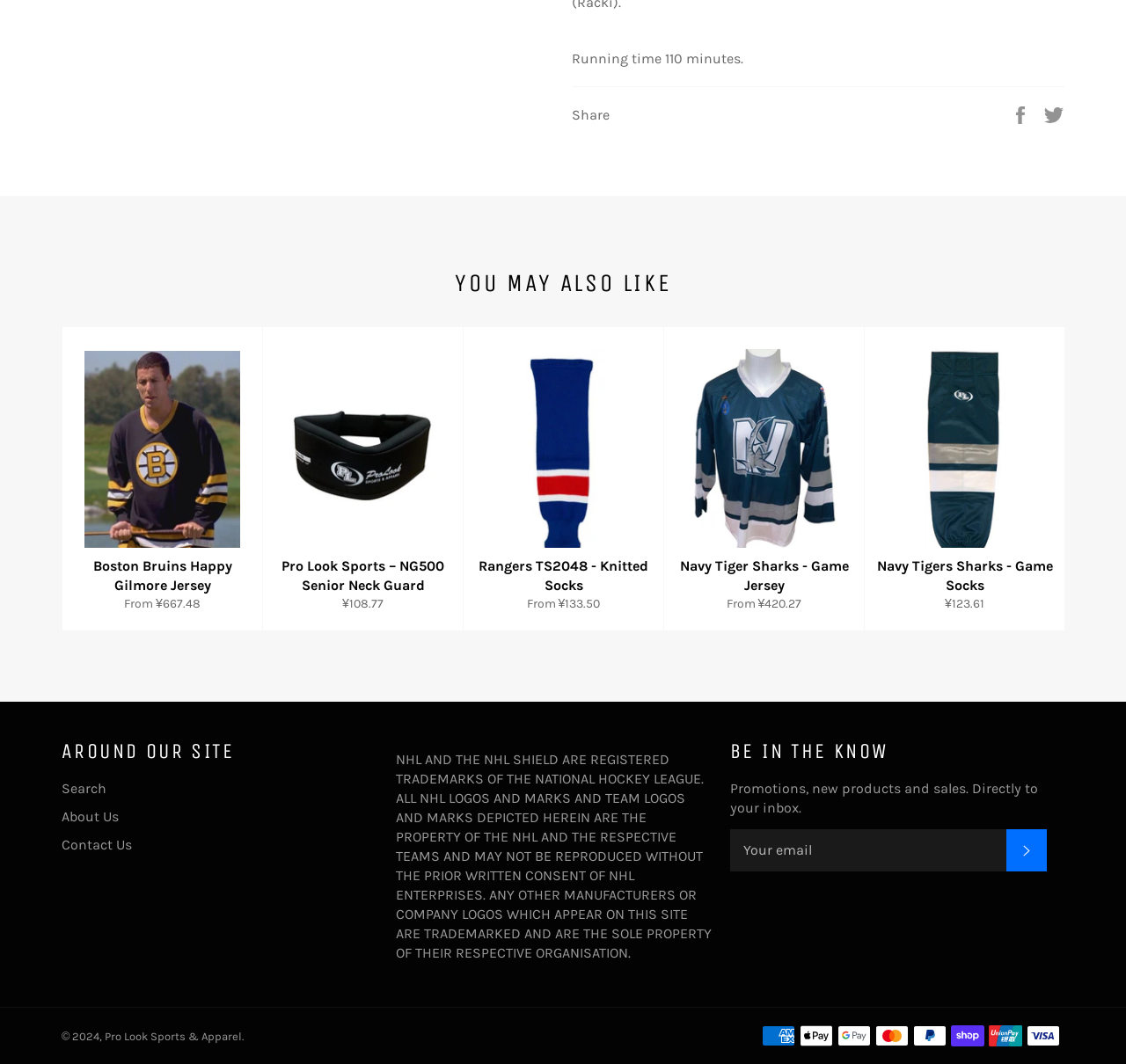Can you determine the bounding box coordinates of the area that needs to be clicked to fulfill the following instruction: "Share on Facebook"?

[0.897, 0.099, 0.919, 0.115]